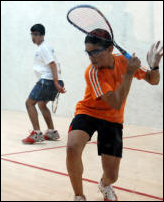Please examine the image and answer the question with a detailed explanation:
What is the surface of the squash court?

The setting features the characteristic squash court walls and floor, which implies that the surface of the squash court is a floor, as mentioned in the caption.